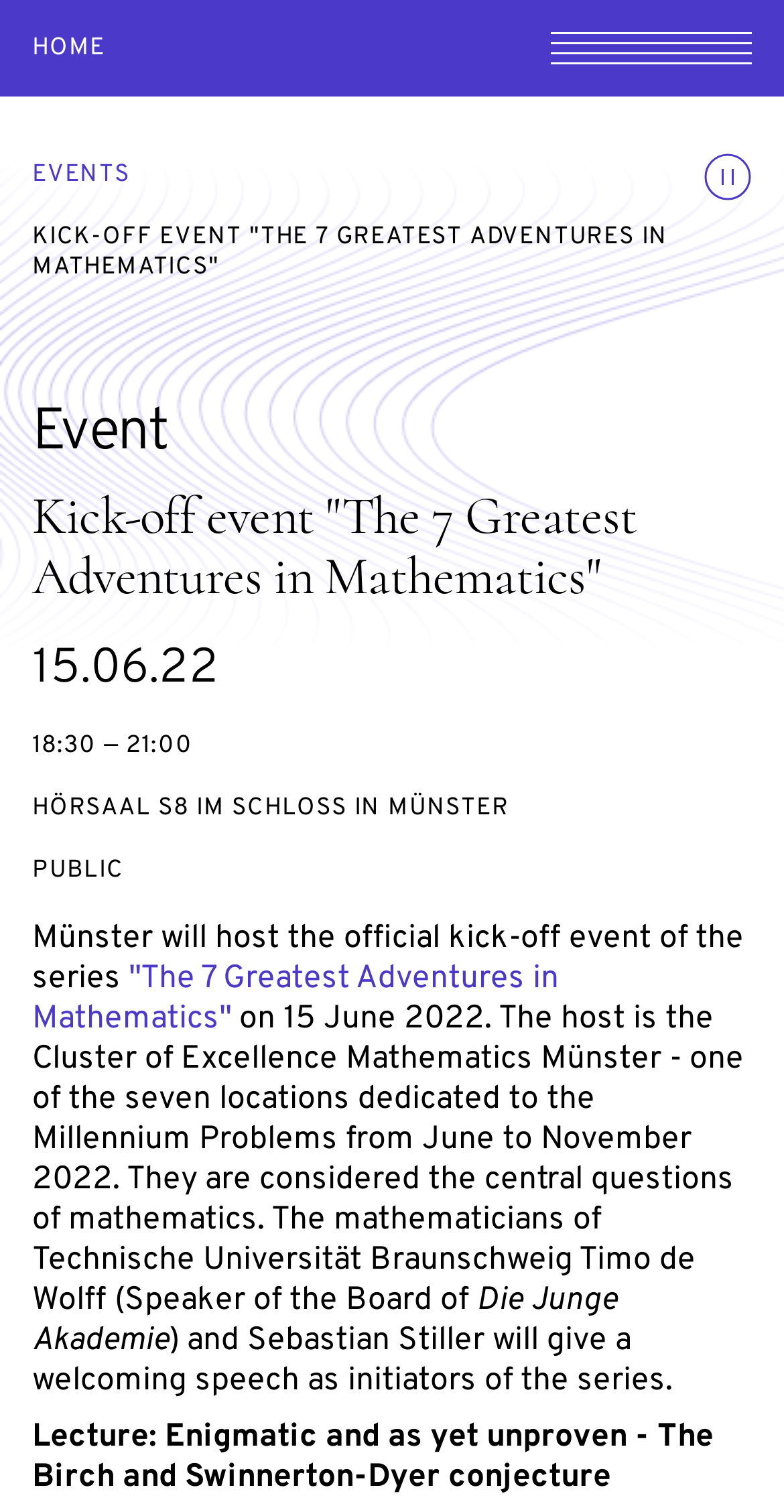Extract the bounding box coordinates for the UI element described by the text: "Pizza Hut Coupons & Vouchers". The coordinates should be in the form of [left, top, right, bottom] with values between 0 and 1.

None